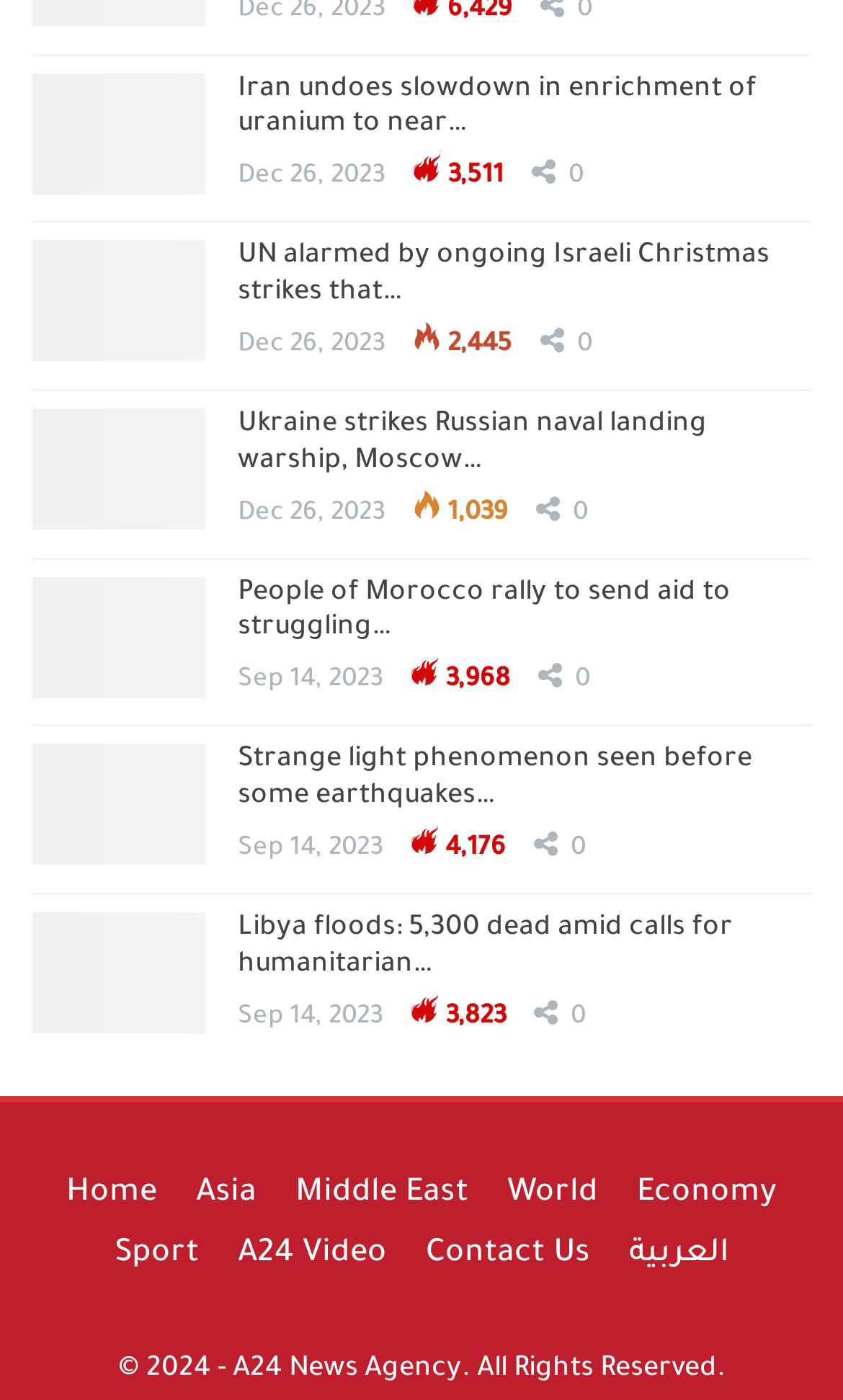Specify the bounding box coordinates of the area to click in order to execute this command: 'Go to the 'Asia' section'. The coordinates should consist of four float numbers ranging from 0 to 1, and should be formatted as [left, top, right, bottom].

[0.232, 0.841, 0.304, 0.866]